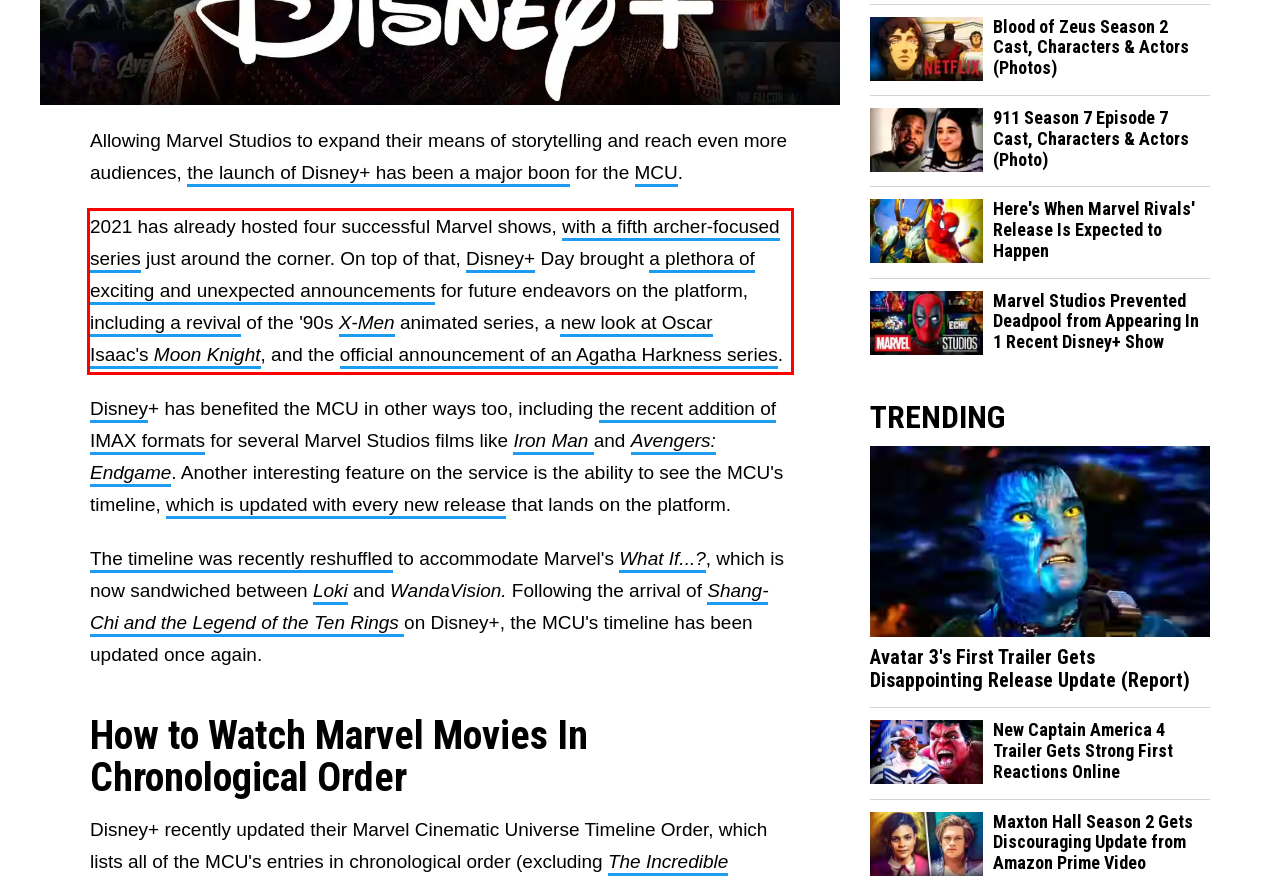Analyze the screenshot of the webpage and extract the text from the UI element that is inside the red bounding box.

2021 has already hosted four successful Marvel shows, with a fifth archer-focused series just around the corner. On top of that, Disney+ Day brought a plethora of exciting and unexpected announcements for future endeavors on the platform, including a revival of the '90s X-Men animated series, a new look at Oscar Isaac's Moon Knight, and the official announcement of an Agatha Harkness series.